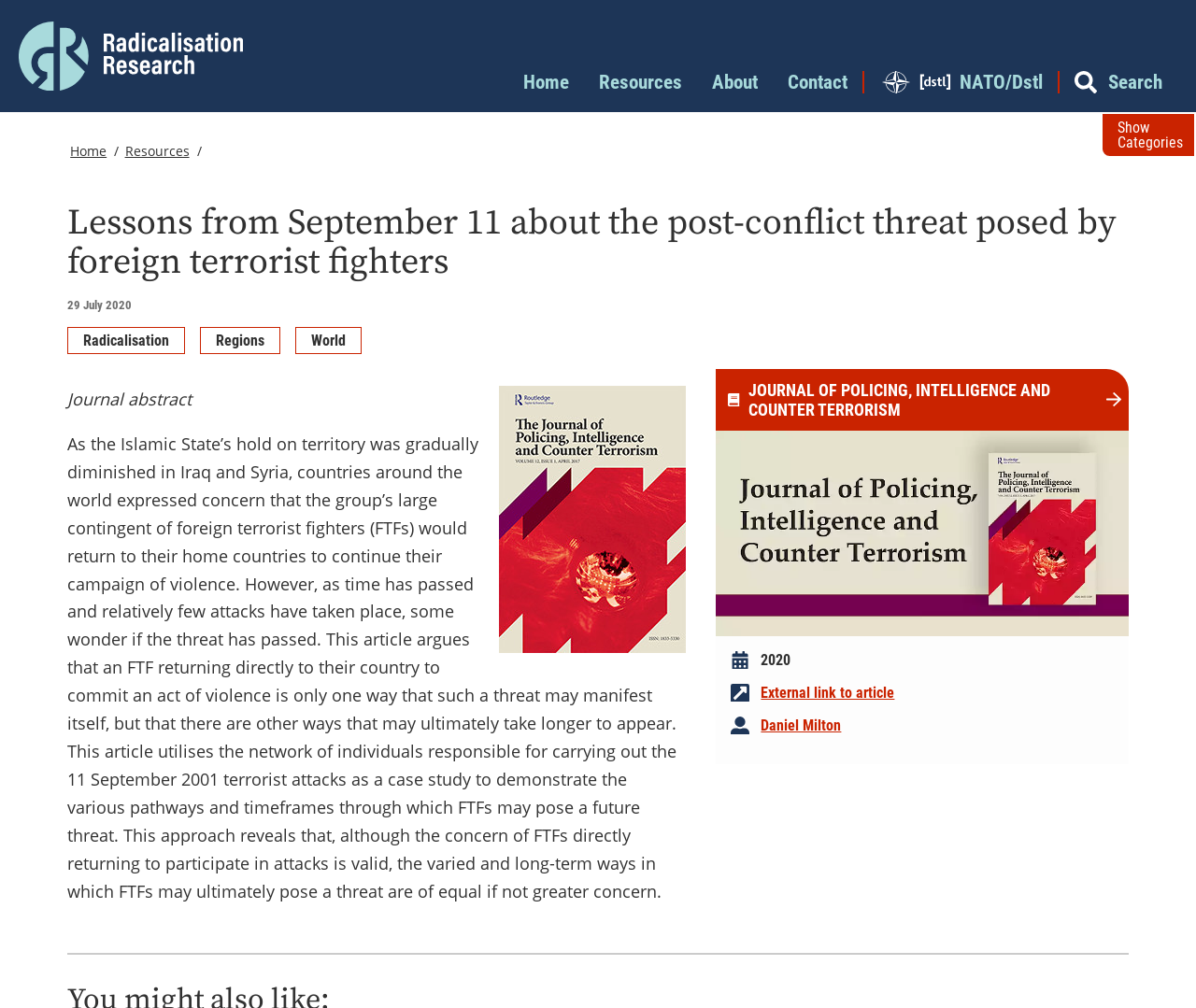Write a detailed summary of the webpage.

The webpage is about Radicalisation Research, with a focus on the post-conflict threat posed by foreign terrorist fighters. At the top, there is a navigation bar with links to "Home", "Resources", "About", "Contact", "NATO/Dstl", and "Search". Below the navigation bar, there are two sections: "Filter by category" and "Filter by region". 

In the "Filter by category" section, there are 18 links to different categories, such as "Africa", "Asia", "Case studies", "Causes of radicalisation", and "De-radicalisation", among others. These links are arranged horizontally and take up most of the width of the page.

In the "Filter by region" section, there are 7 links to different regions, such as "Africa", "Asia", "Europe", "Middle East", "UK", "US", and "World". These links are also arranged horizontally and are located below the "Filter by category" section.

The main content of the page is an article titled "Lessons from September 11 about the post-conflict threat posed by foreign terrorist fighters". The article has a heading, a publication date of "29 July 2020", and three links to related topics: "Radicalisation", "Regions", and "World". 

The article itself is a long piece of text that discusses the threat posed by foreign terrorist fighters and uses the 11 September 2001 terrorist attacks as a case study. There is also an image of the Journal of Policing, Intelligence and Counter Terrorism, where the article was published. 

At the bottom of the page, there are links to the journal, an external link to the article, and a link to the author, Daniel Milton. There is also a separator line at the very bottom of the page.